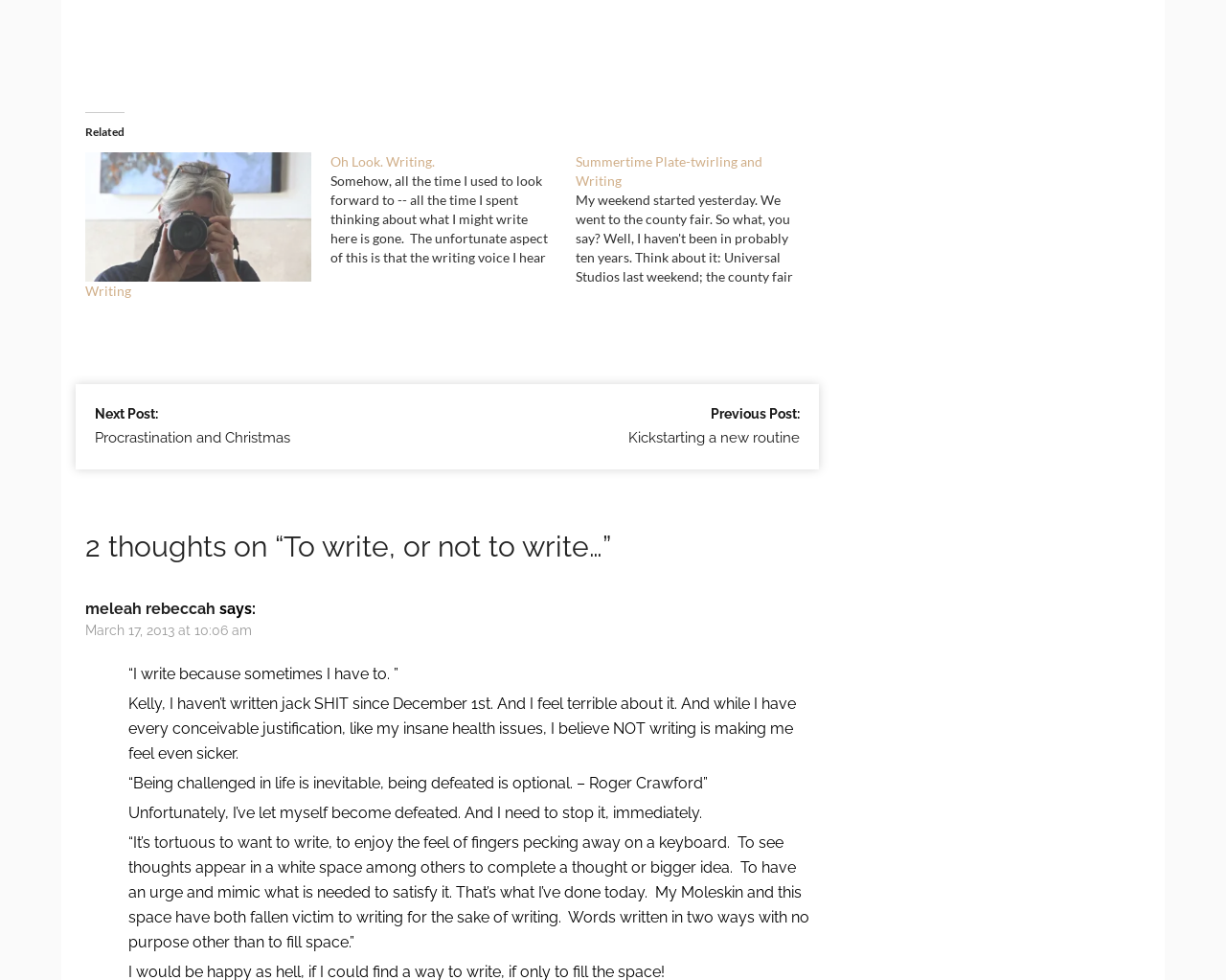Provide the bounding box coordinates for the area that should be clicked to complete the instruction: "Visit the author's page 'meleah rebeccah'".

[0.07, 0.612, 0.176, 0.63]